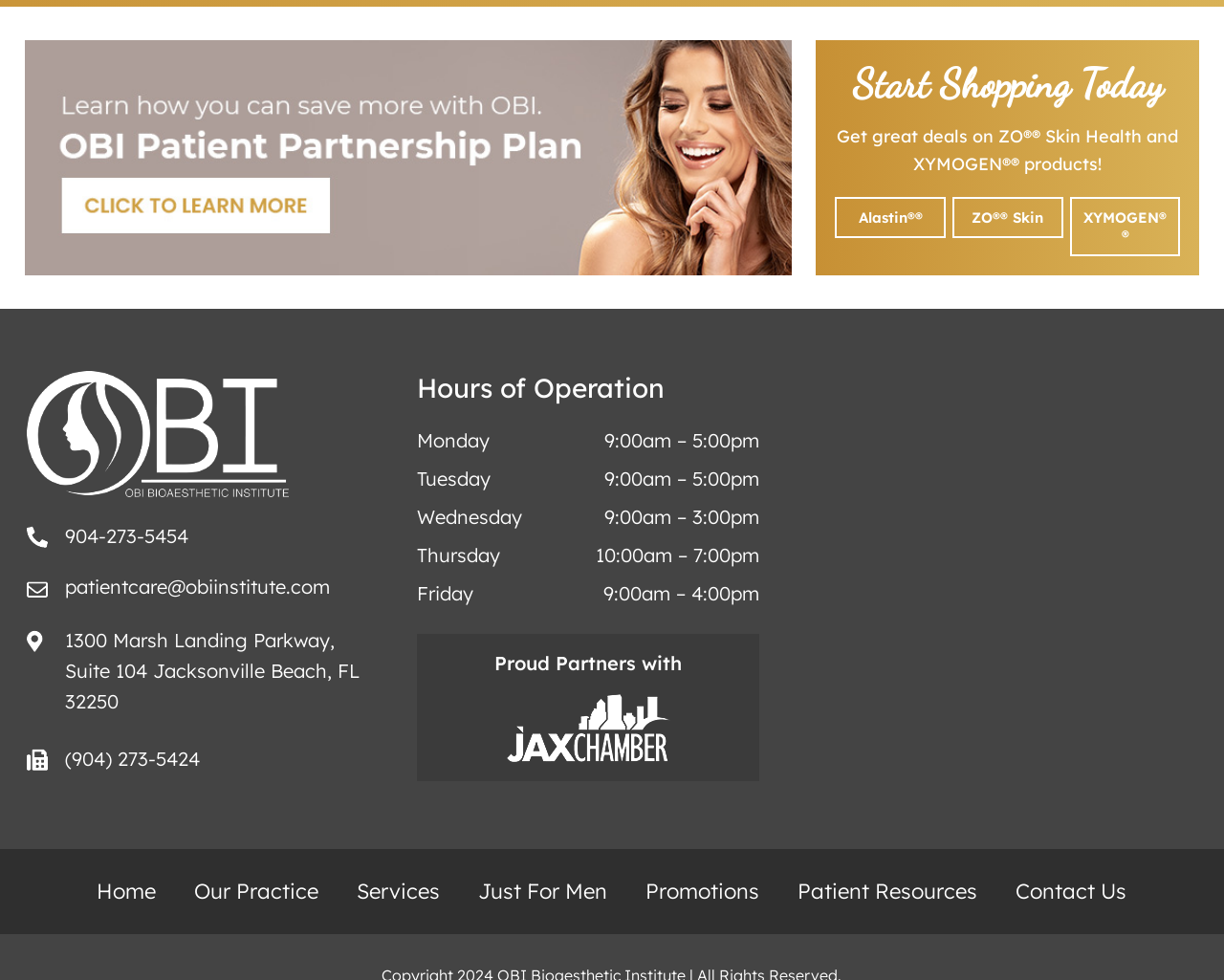Locate the UI element that matches the description XYMOGEN®® in the webpage screenshot. Return the bounding box coordinates in the format (top-left x, top-left y, bottom-right x, bottom-right y), with values ranging from 0 to 1.

[0.874, 0.201, 0.964, 0.261]